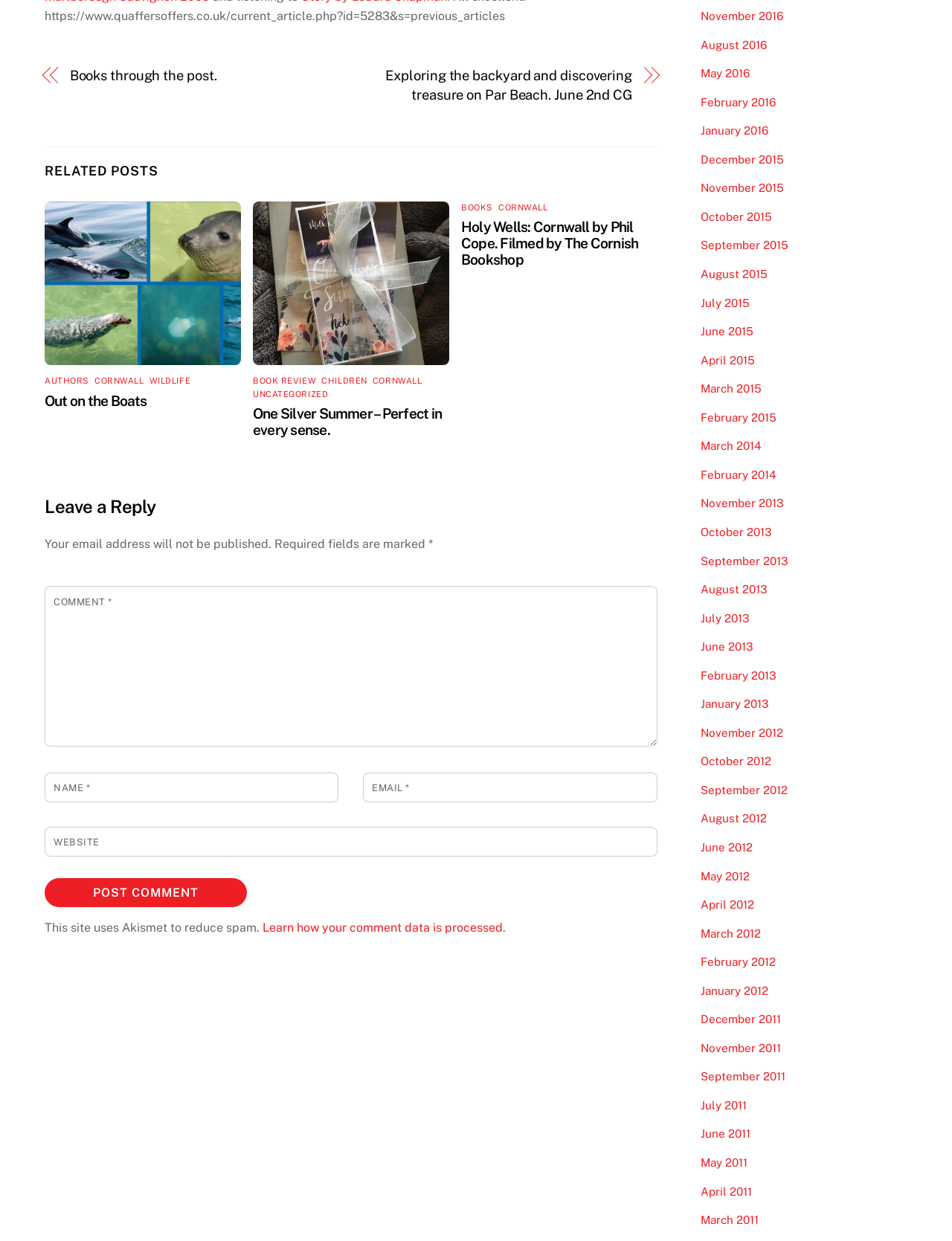What is the topic of the article 'One Silver Summer – Perfect in every sense.'?
Using the visual information, reply with a single word or short phrase.

BOOK REVIEW